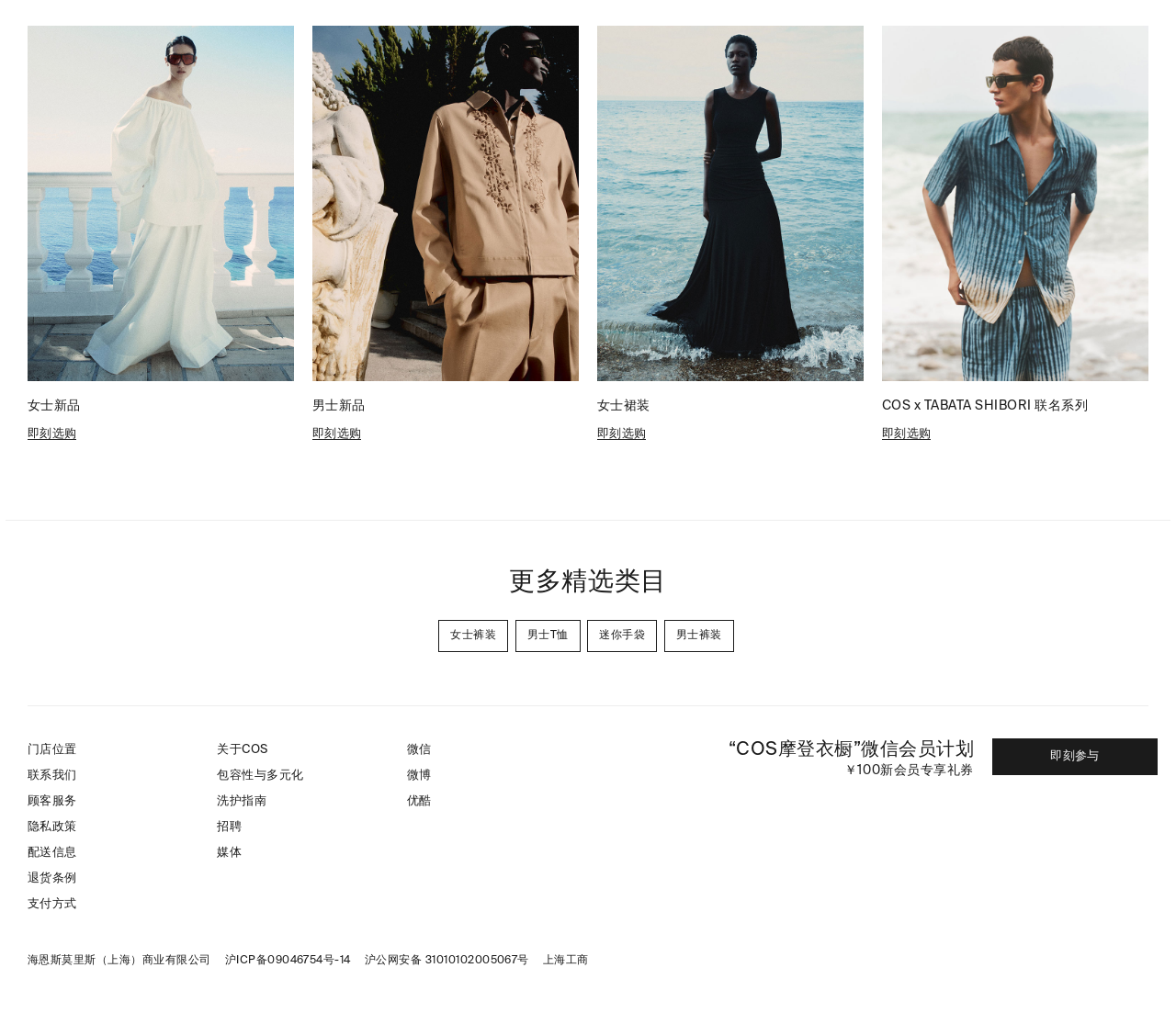Highlight the bounding box coordinates of the element that should be clicked to carry out the following instruction: "Learn more about women's pants". The coordinates must be given as four float numbers ranging from 0 to 1, i.e., [left, top, right, bottom].

[0.373, 0.605, 0.432, 0.637]